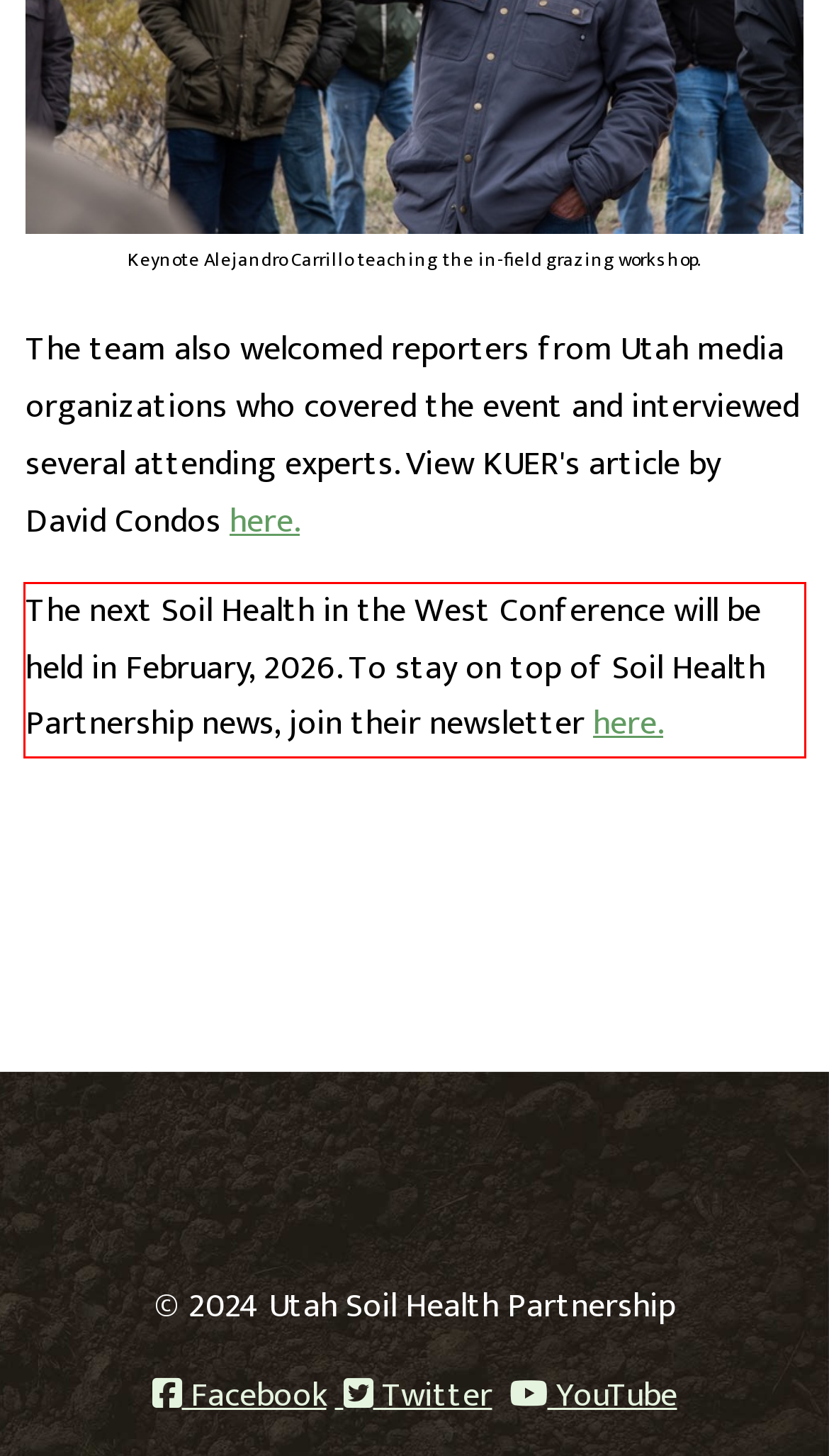Examine the webpage screenshot, find the red bounding box, and extract the text content within this marked area.

The next Soil Health in the West Conference will be held in February, 2026. To stay on top of Soil Health Partnership news, join their newsletter here.